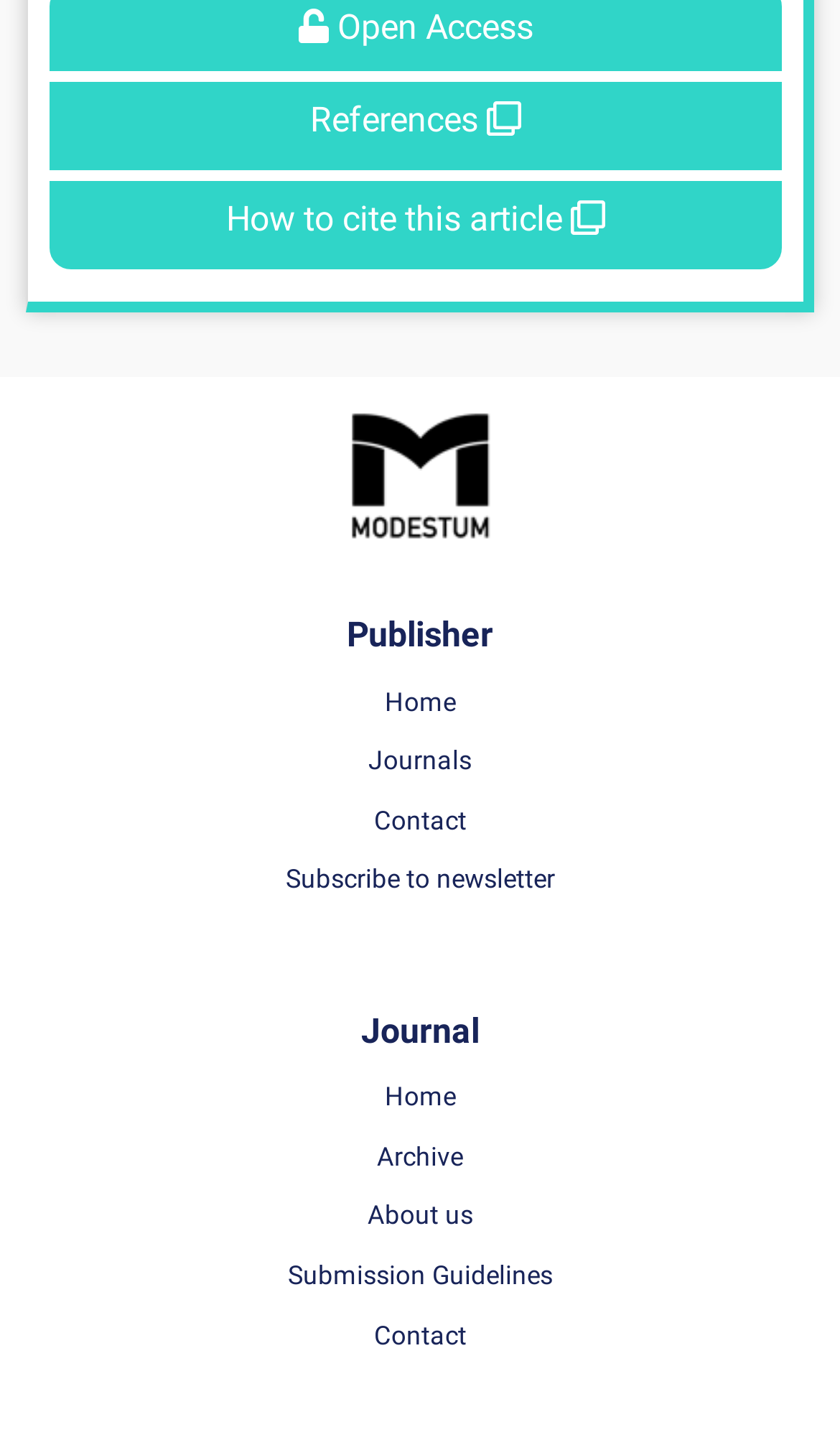Determine the bounding box coordinates of the element's region needed to click to follow the instruction: "Check journal archive". Provide these coordinates as four float numbers between 0 and 1, formatted as [left, top, right, bottom].

[0.342, 0.781, 0.658, 0.822]